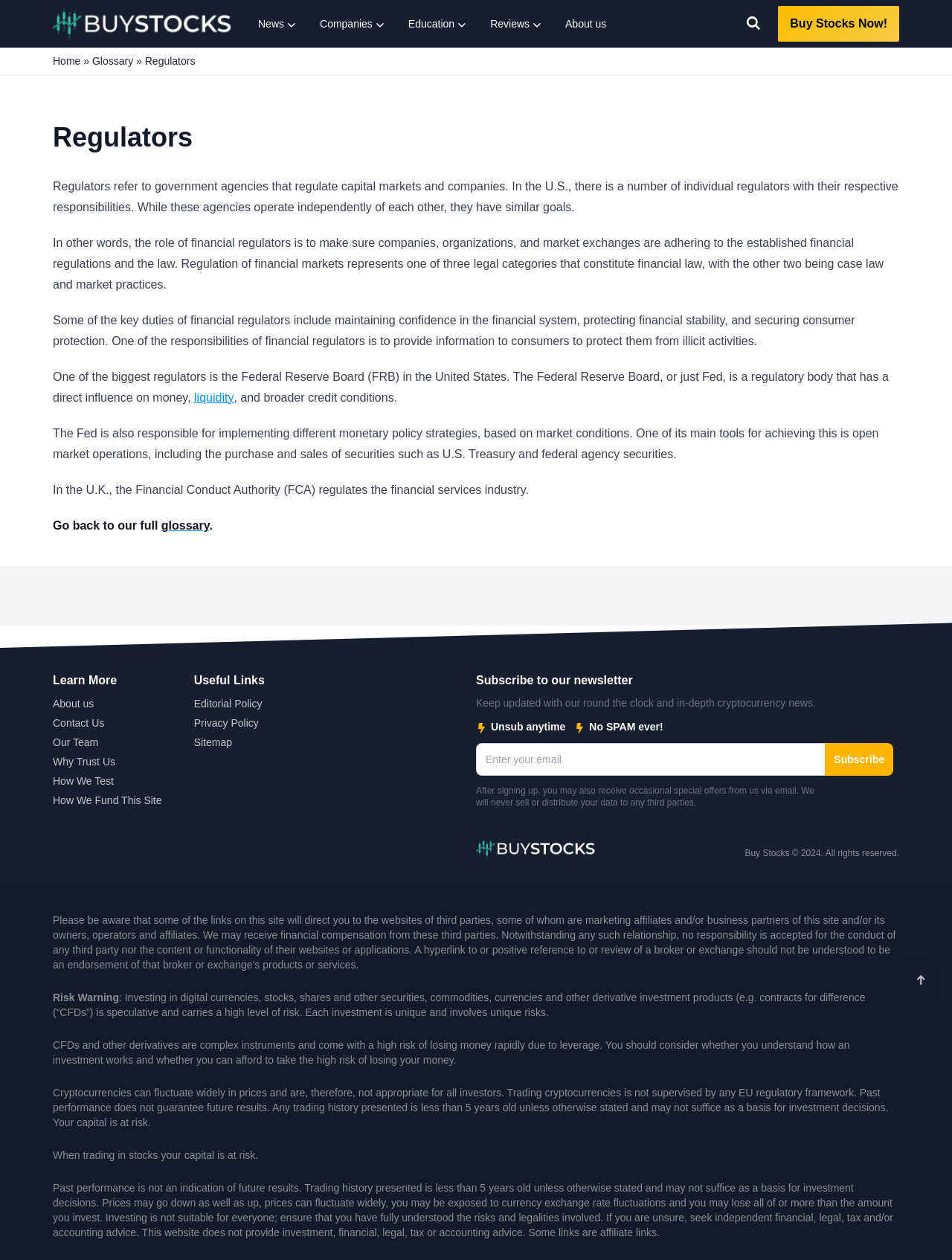Locate the bounding box coordinates of the element that should be clicked to execute the following instruction: "Go back to the glossary".

[0.169, 0.412, 0.22, 0.422]